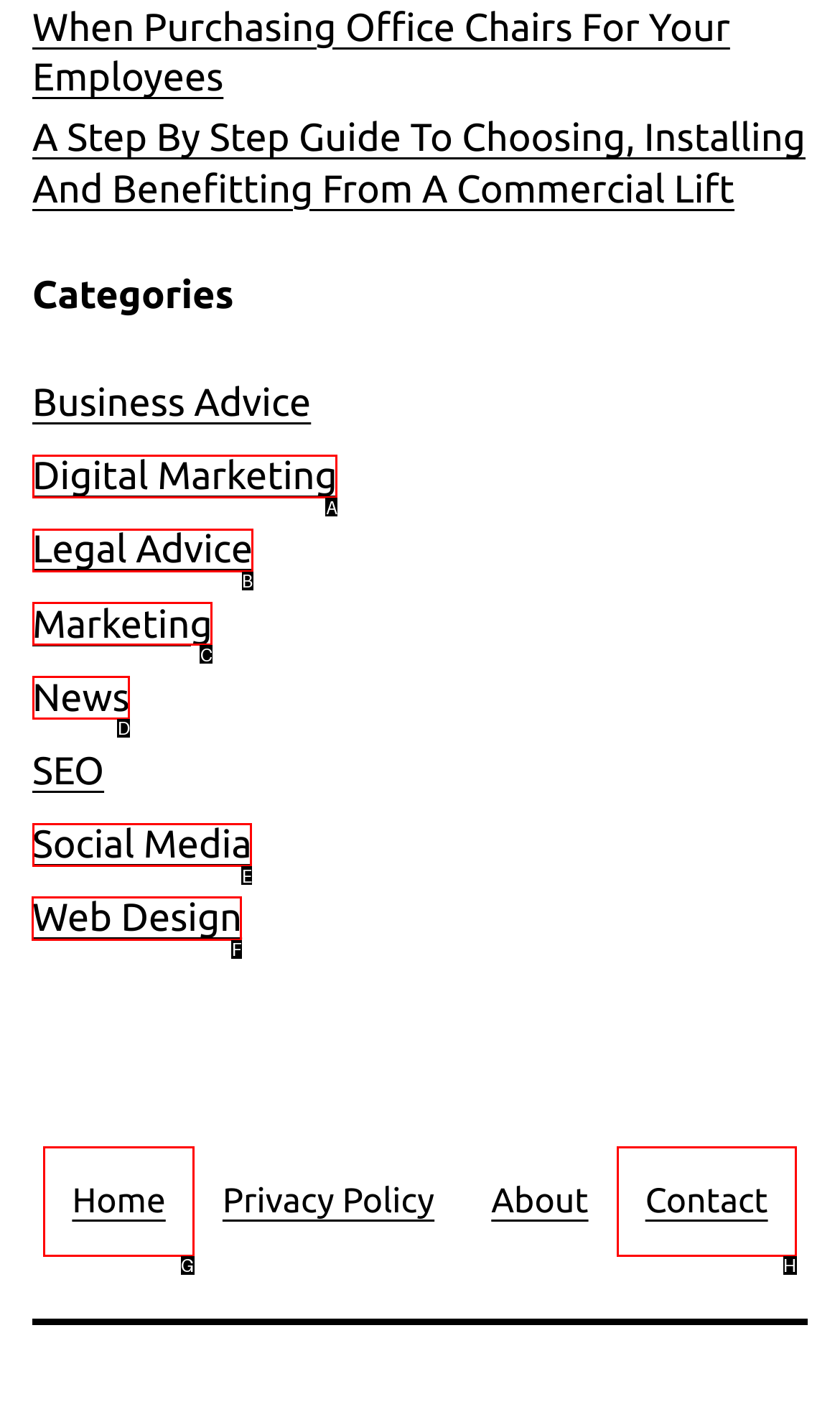Please indicate which option's letter corresponds to the task: Learn about web design by examining the highlighted elements in the screenshot.

F